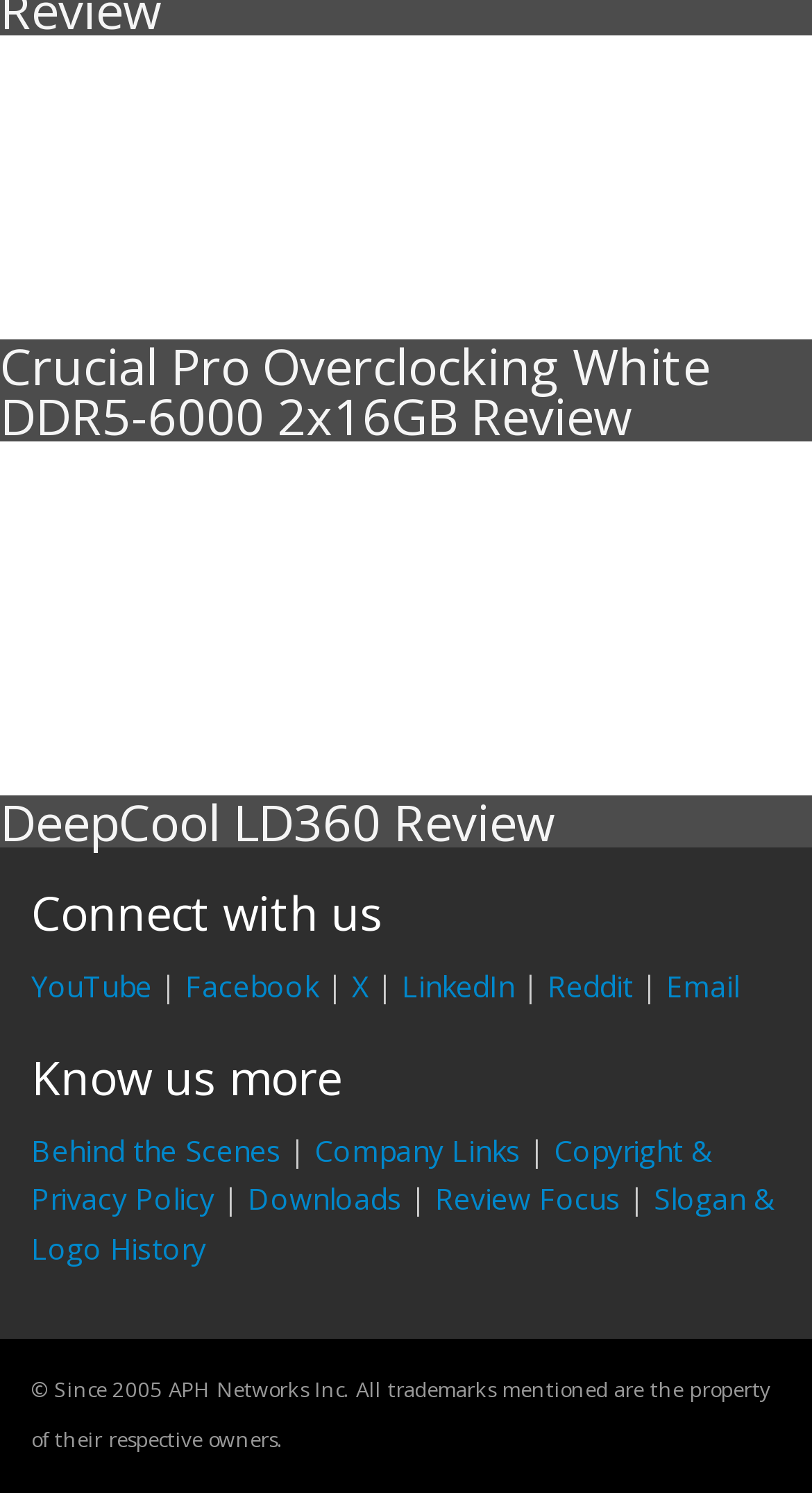Provide the bounding box coordinates, formatted as (top-left x, top-left y, bottom-right x, bottom-right y), with all values being floating point numbers between 0 and 1. Identify the bounding box of the UI element that matches the description: alt="DeepCool LD360 Review"

[0.0, 0.416, 1.0, 0.442]